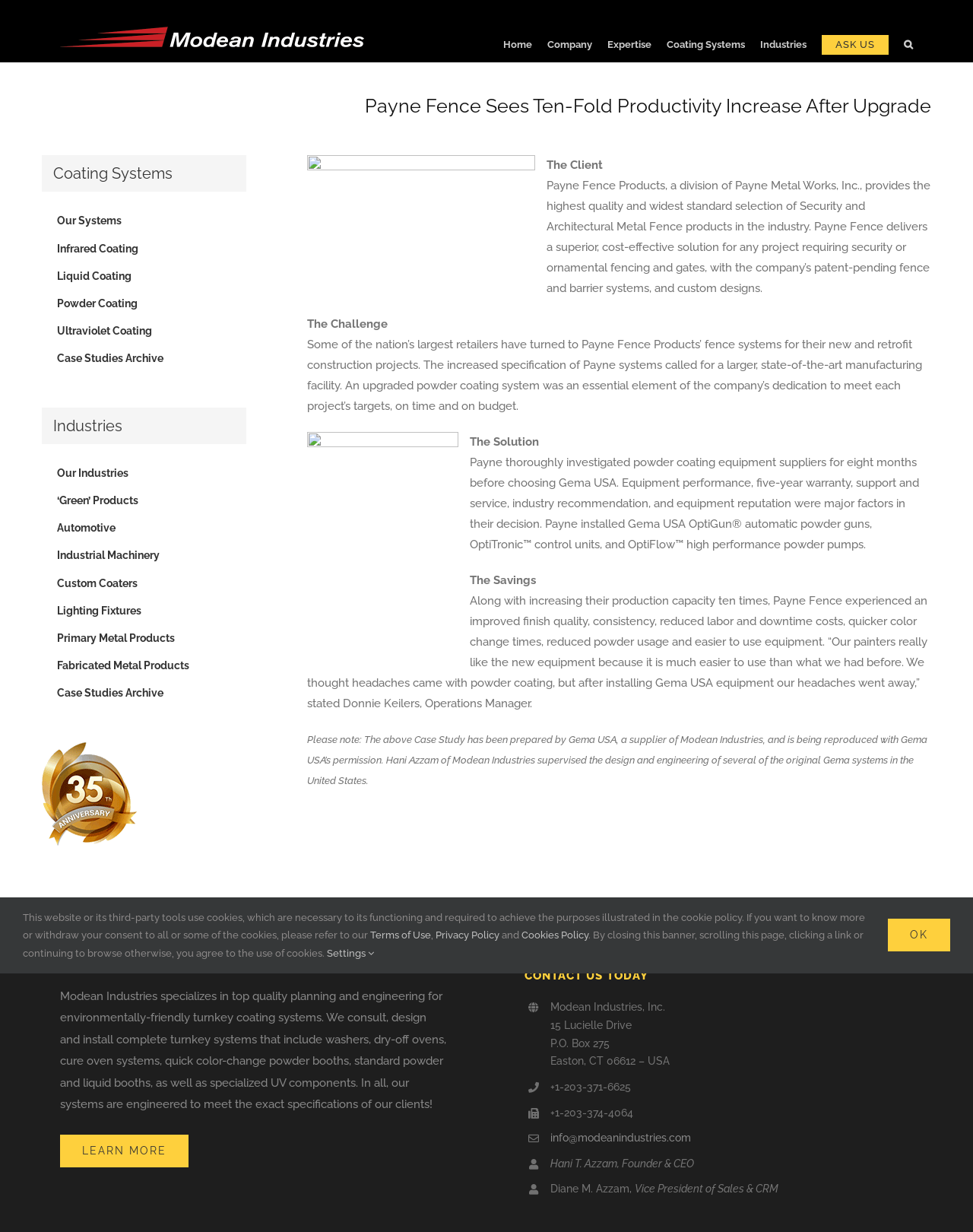Determine the coordinates of the bounding box for the clickable area needed to execute this instruction: "Click the 'Home' link".

[0.517, 0.022, 0.547, 0.051]